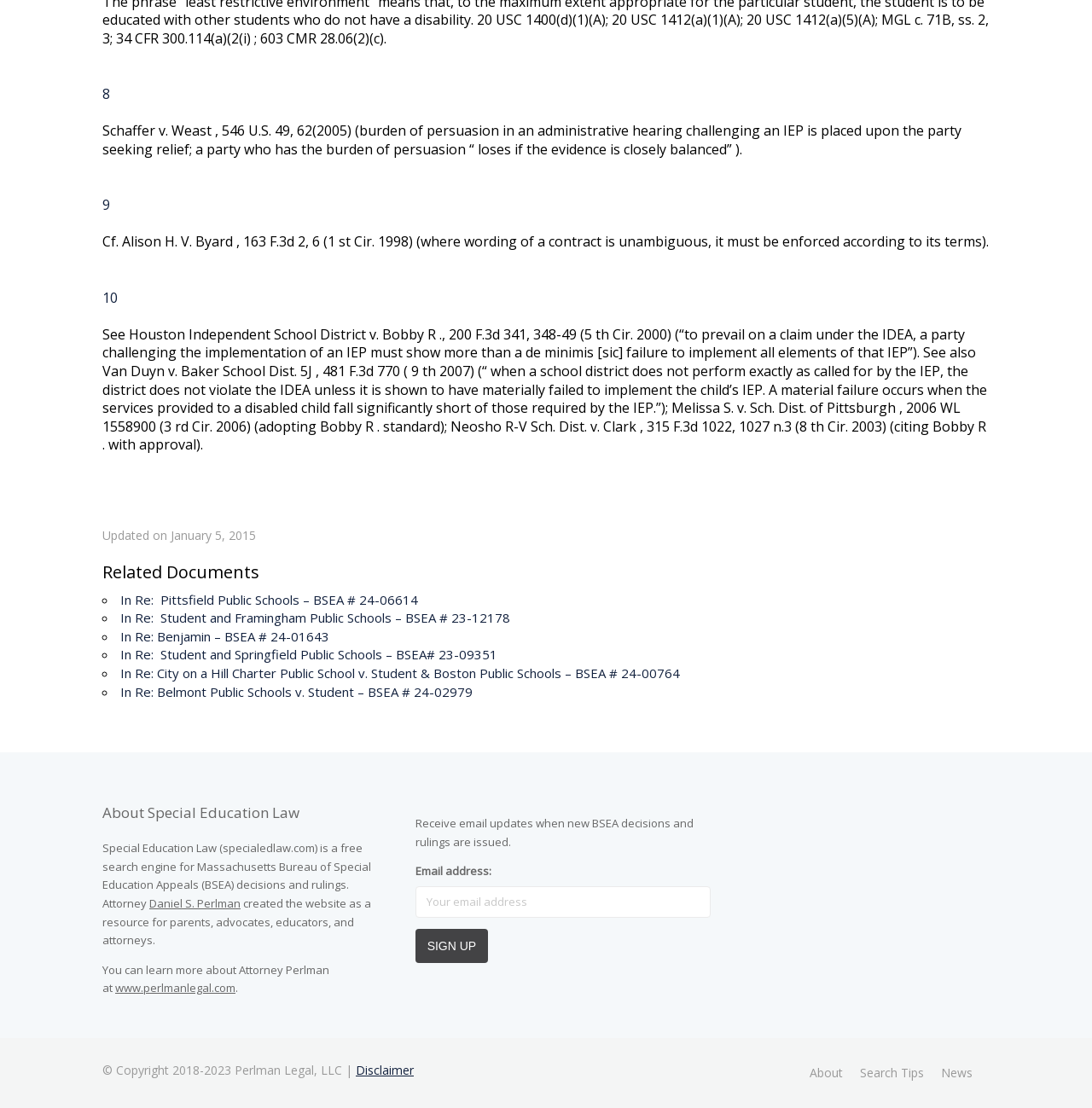Who created this website?
Give a one-word or short-phrase answer derived from the screenshot.

Attorney Daniel S. Perlman